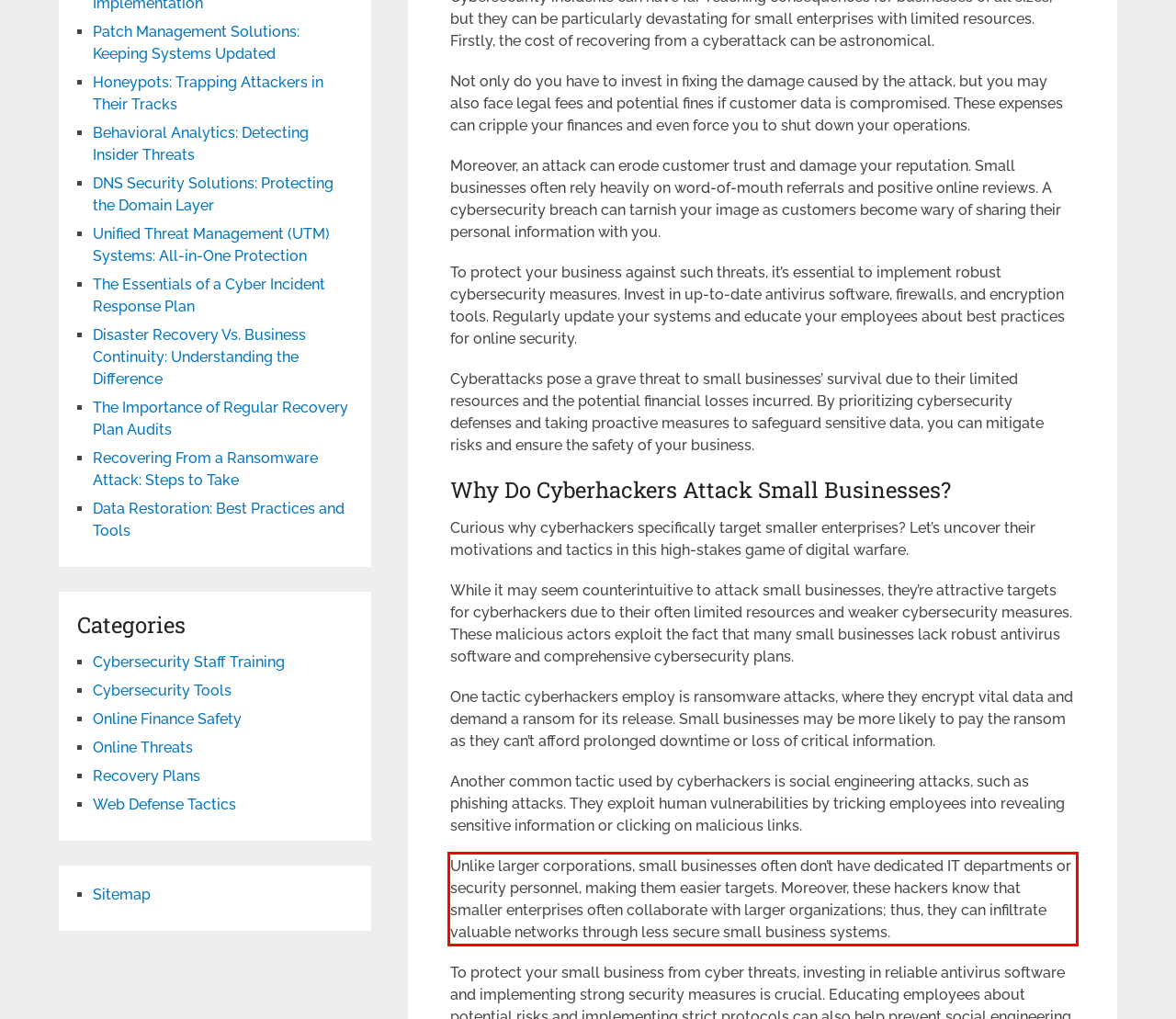You are presented with a webpage screenshot featuring a red bounding box. Perform OCR on the text inside the red bounding box and extract the content.

Unlike larger corporations, small businesses often don’t have dedicated IT departments or security personnel, making them easier targets. Moreover, these hackers know that smaller enterprises often collaborate with larger organizations; thus, they can infiltrate valuable networks through less secure small business systems.